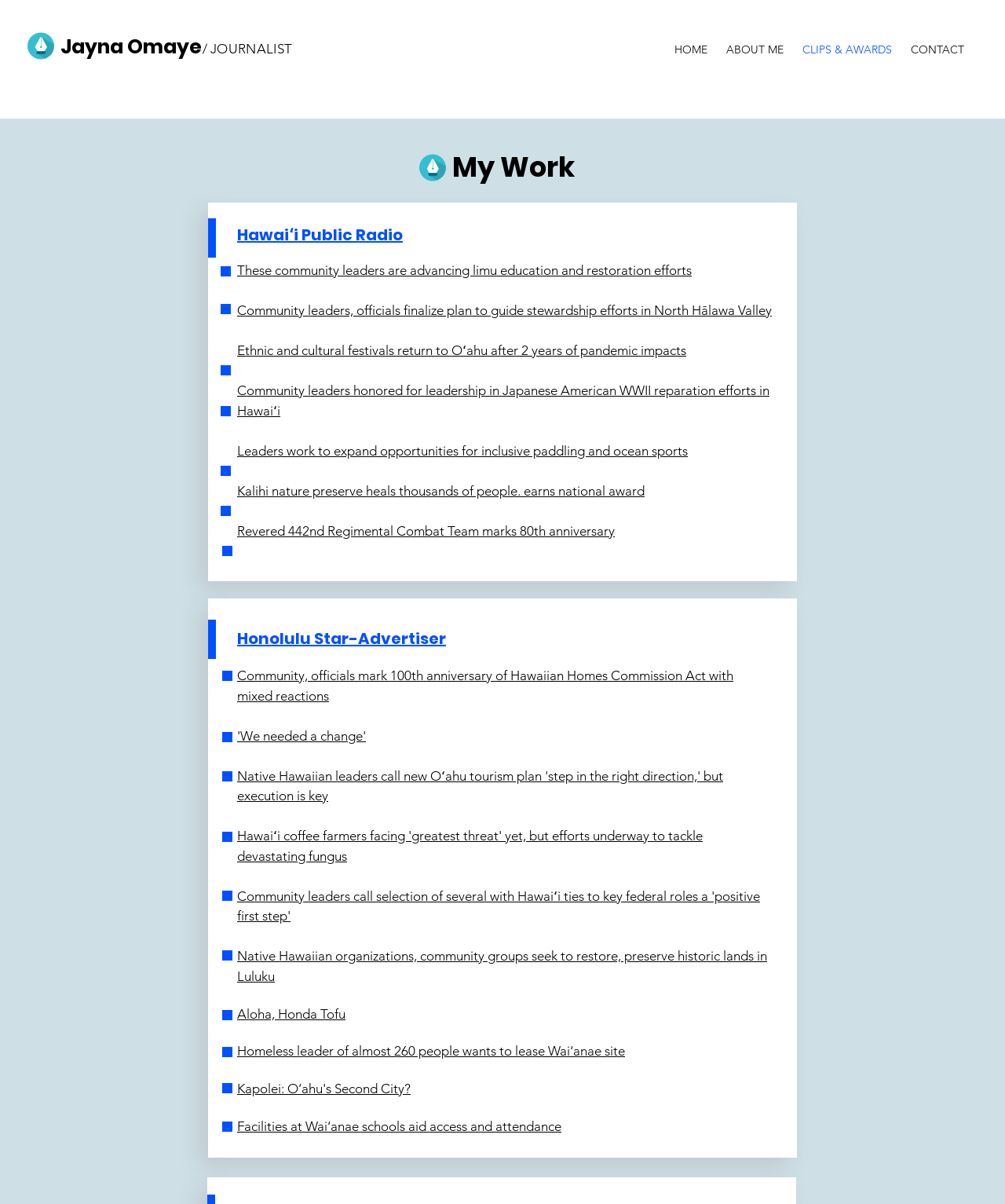Based on the provided description, "Jayna Omaye", find the bounding box of the corresponding UI element in the screenshot.

[0.06, 0.027, 0.209, 0.05]